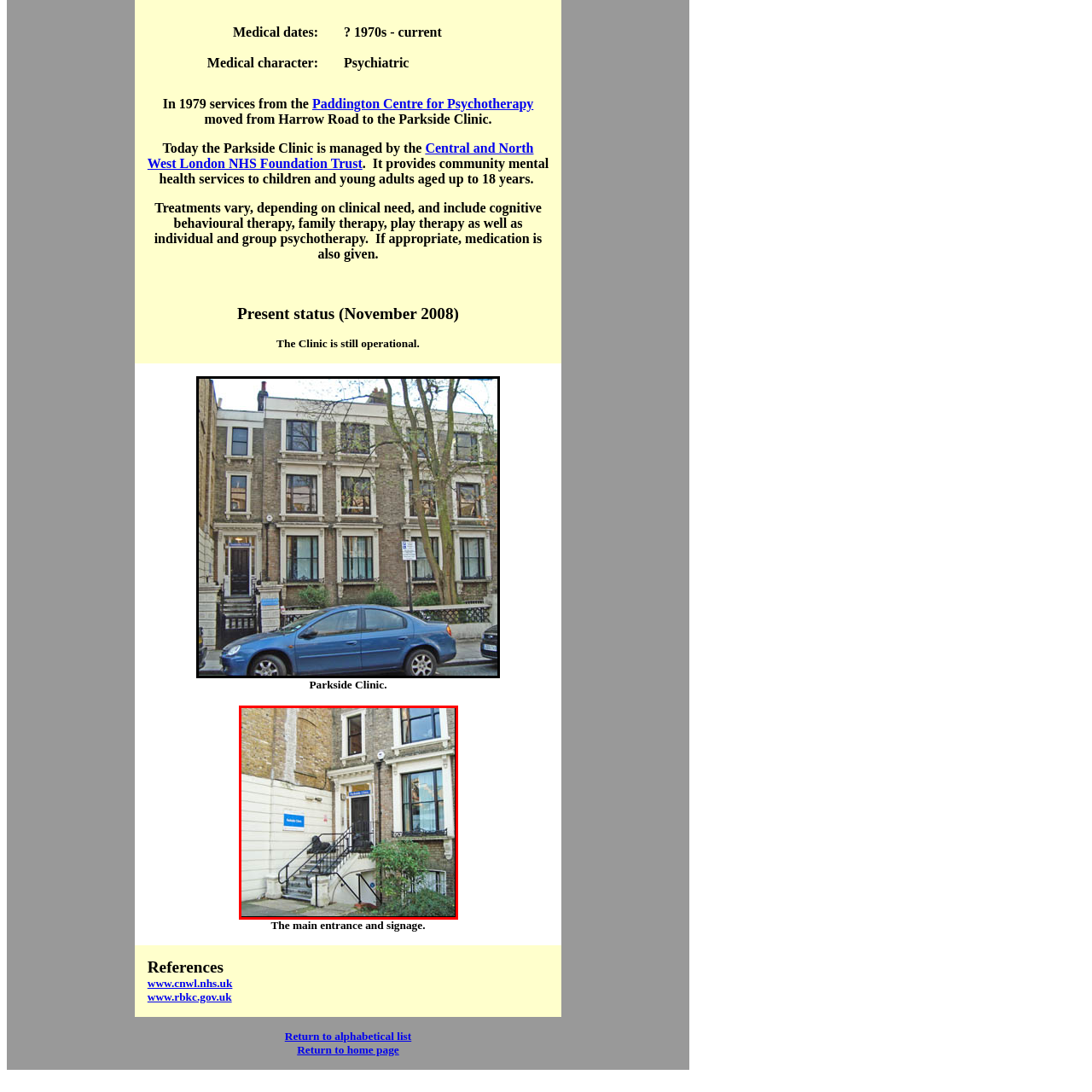View the part of the image surrounded by red, What type of therapy is provided by the clinic? Respond with a concise word or phrase.

Cognitive behavioral therapy